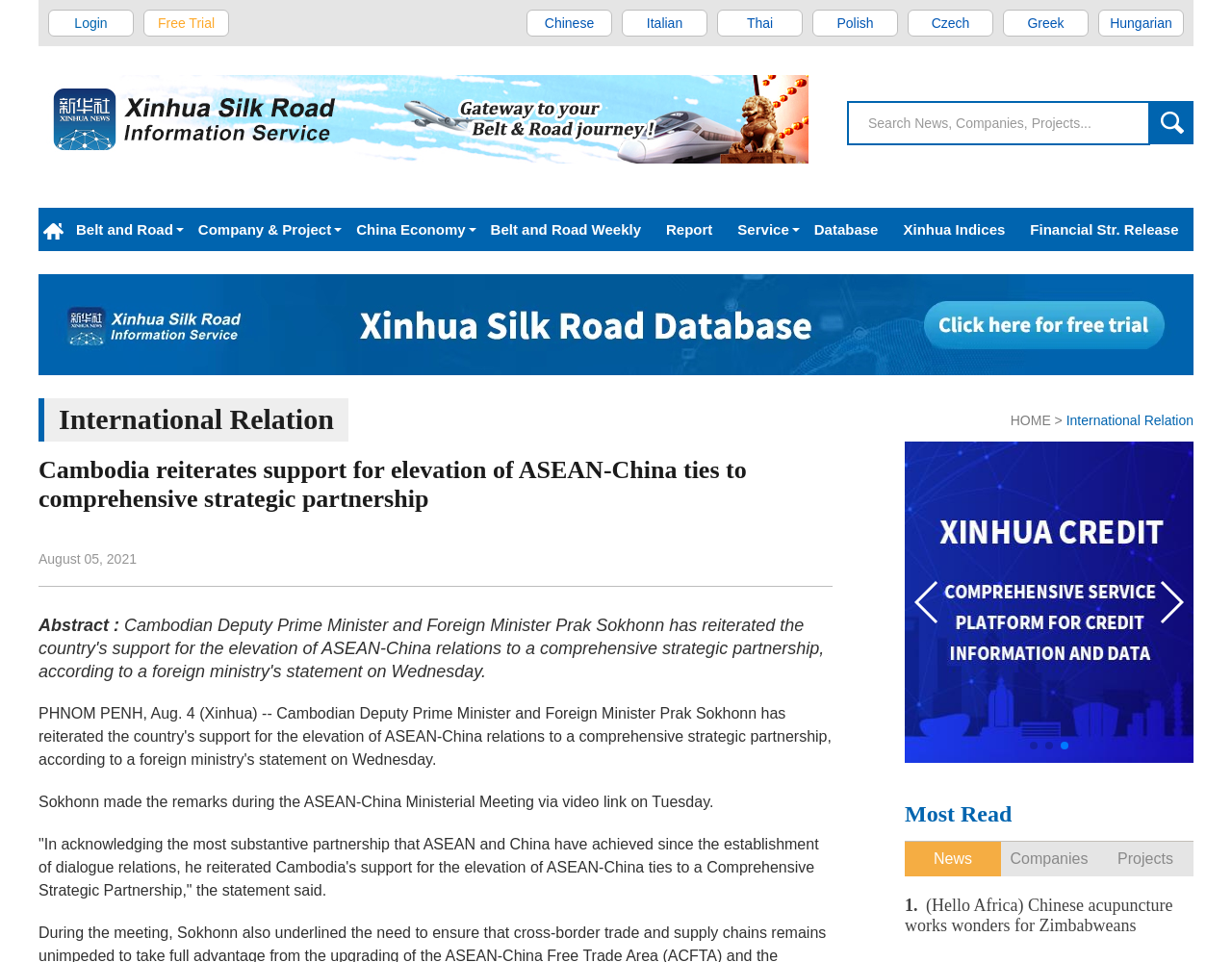Determine the bounding box for the UI element as described: "Belt and Road Weekly". The coordinates should be represented as four float numbers between 0 and 1, formatted as [left, top, right, bottom].

[0.388, 0.216, 0.53, 0.261]